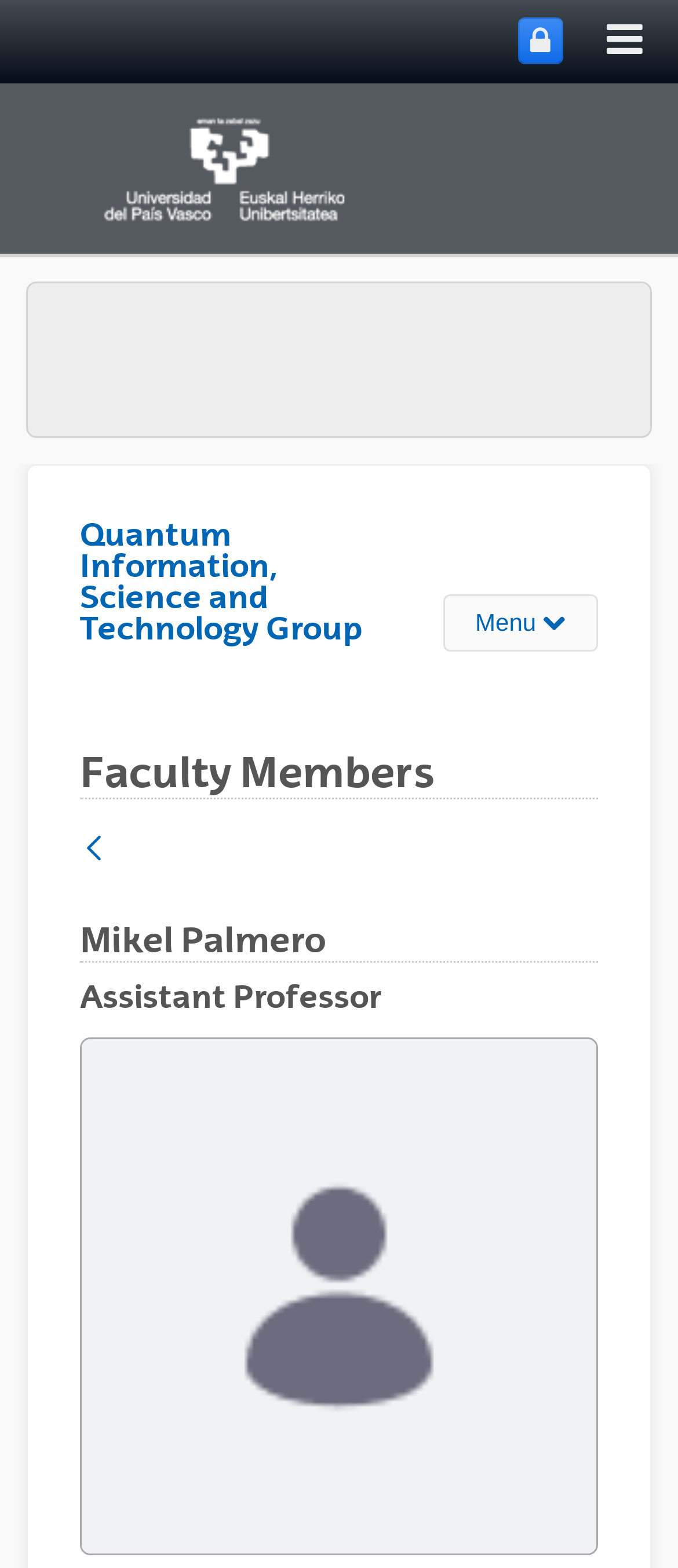What is the name of the research group Mikel Palmero is affiliated with?
Using the image, give a concise answer in the form of a single word or short phrase.

QuInST Research Group